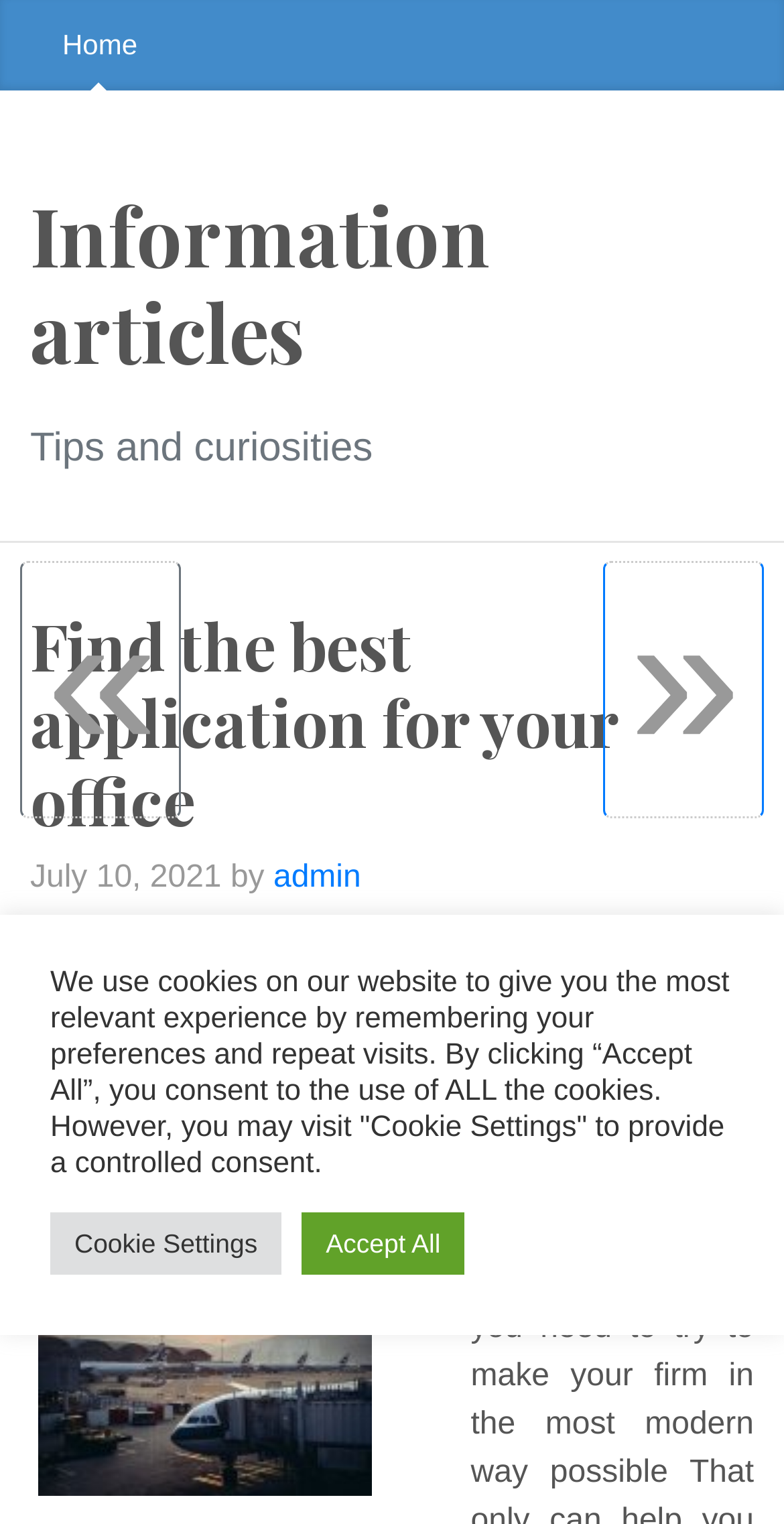What is the icon located at the bottom of the page? Refer to the image and provide a one-word or short phrase answer.

print